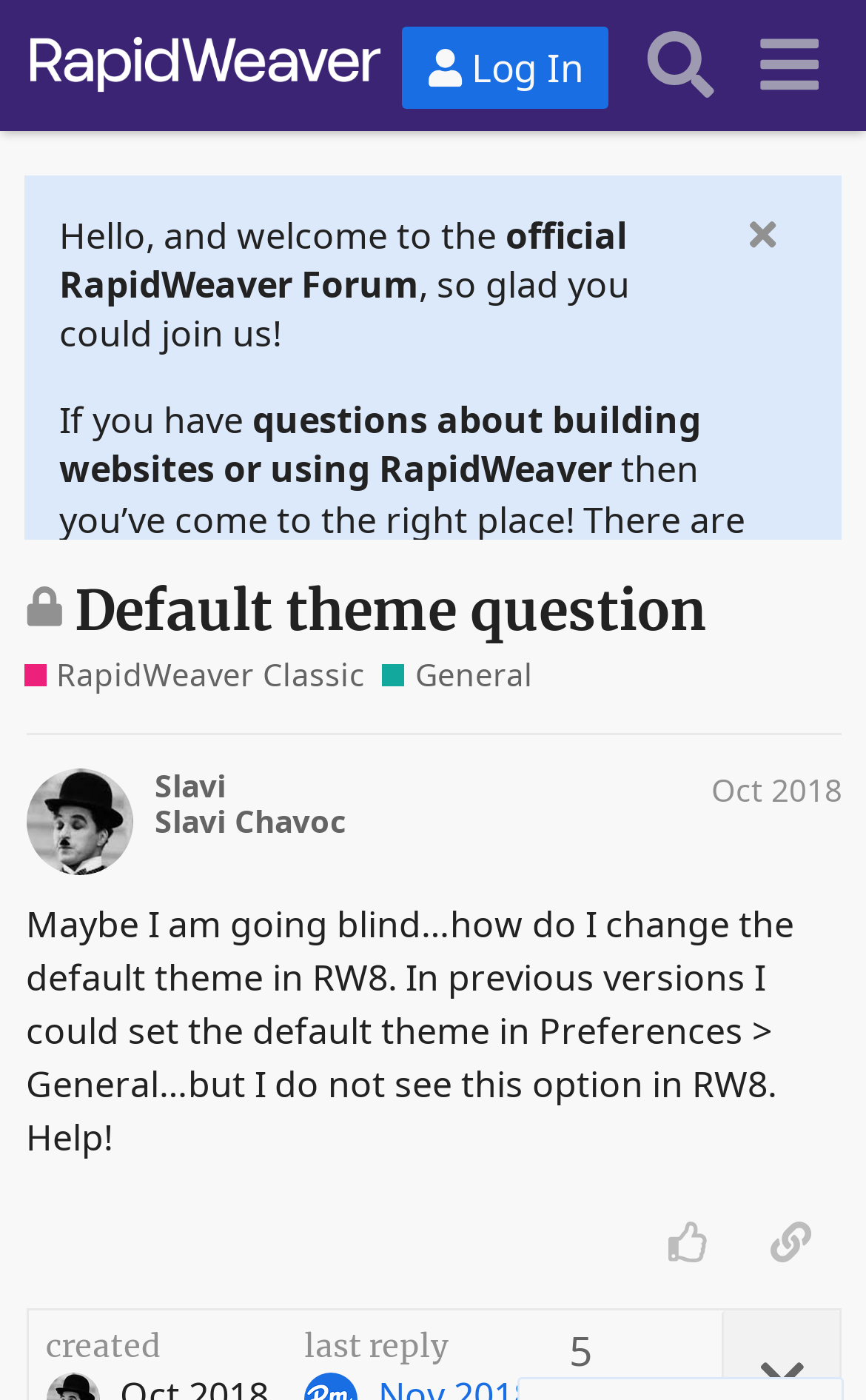Give a succinct answer to this question in a single word or phrase: 
What is the purpose of the 'Log In' button?

To log in to the forum